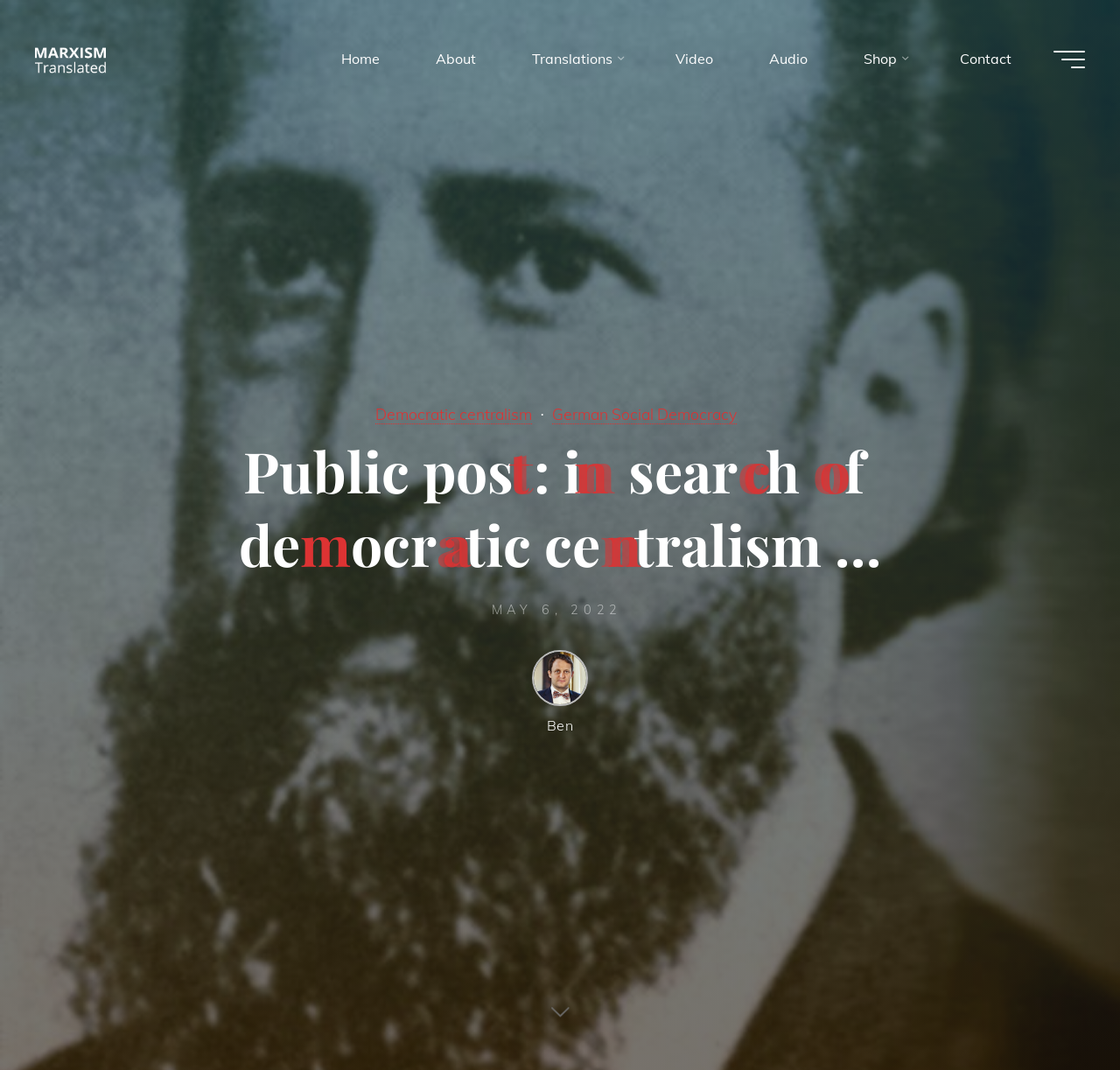Show me the bounding box coordinates of the clickable region to achieve the task as per the instruction: "Click on the 'Home' link".

[0.28, 0.008, 0.364, 0.102]